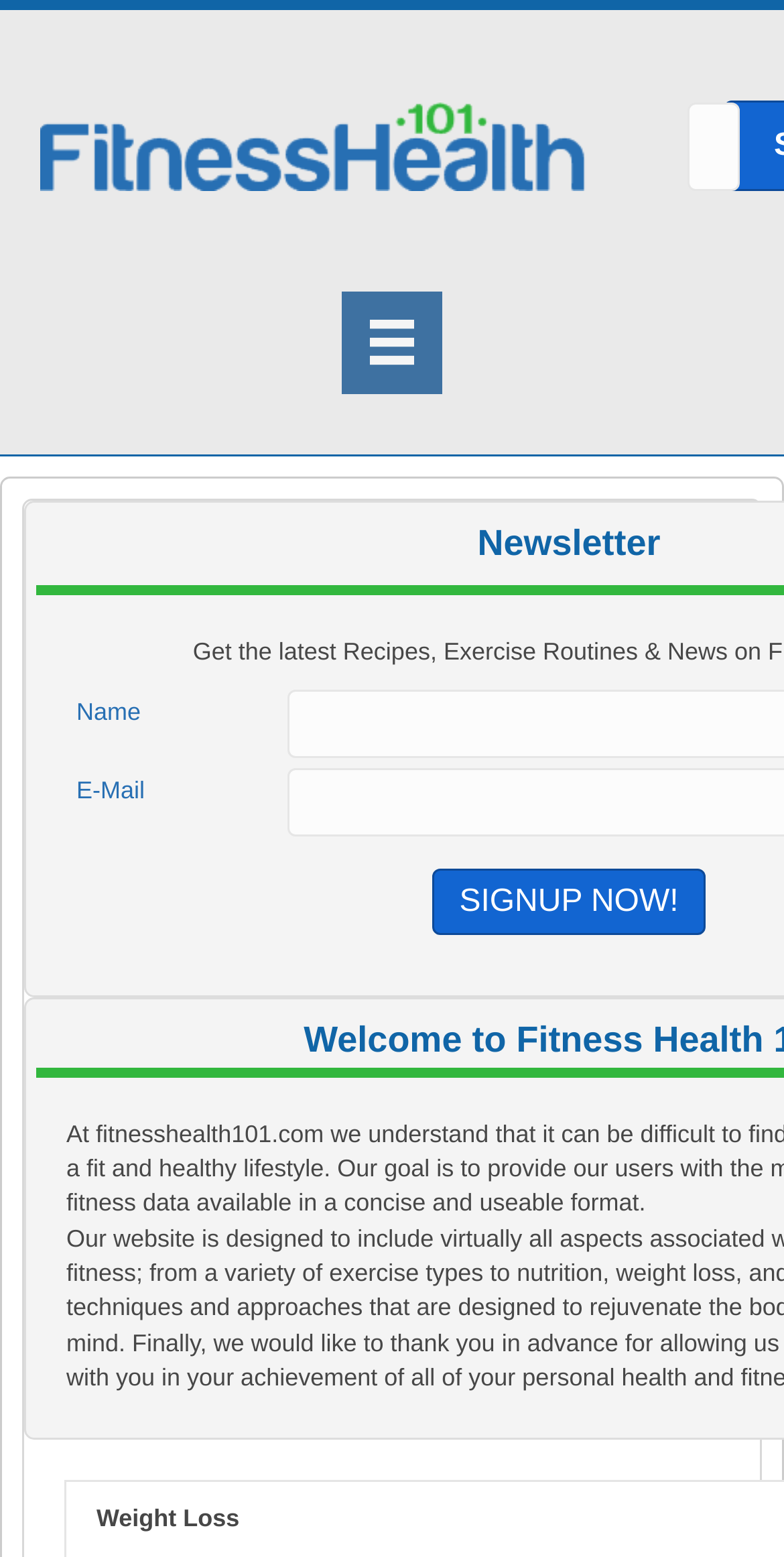What is the purpose of the search form?
Provide a detailed answer to the question, using the image to inform your response.

The search form is located at the top right corner of the webpage, and it contains a search input box. This suggests that the website allows users to search for specific content within the website, and the purpose of the search form is to facilitate this search functionality.